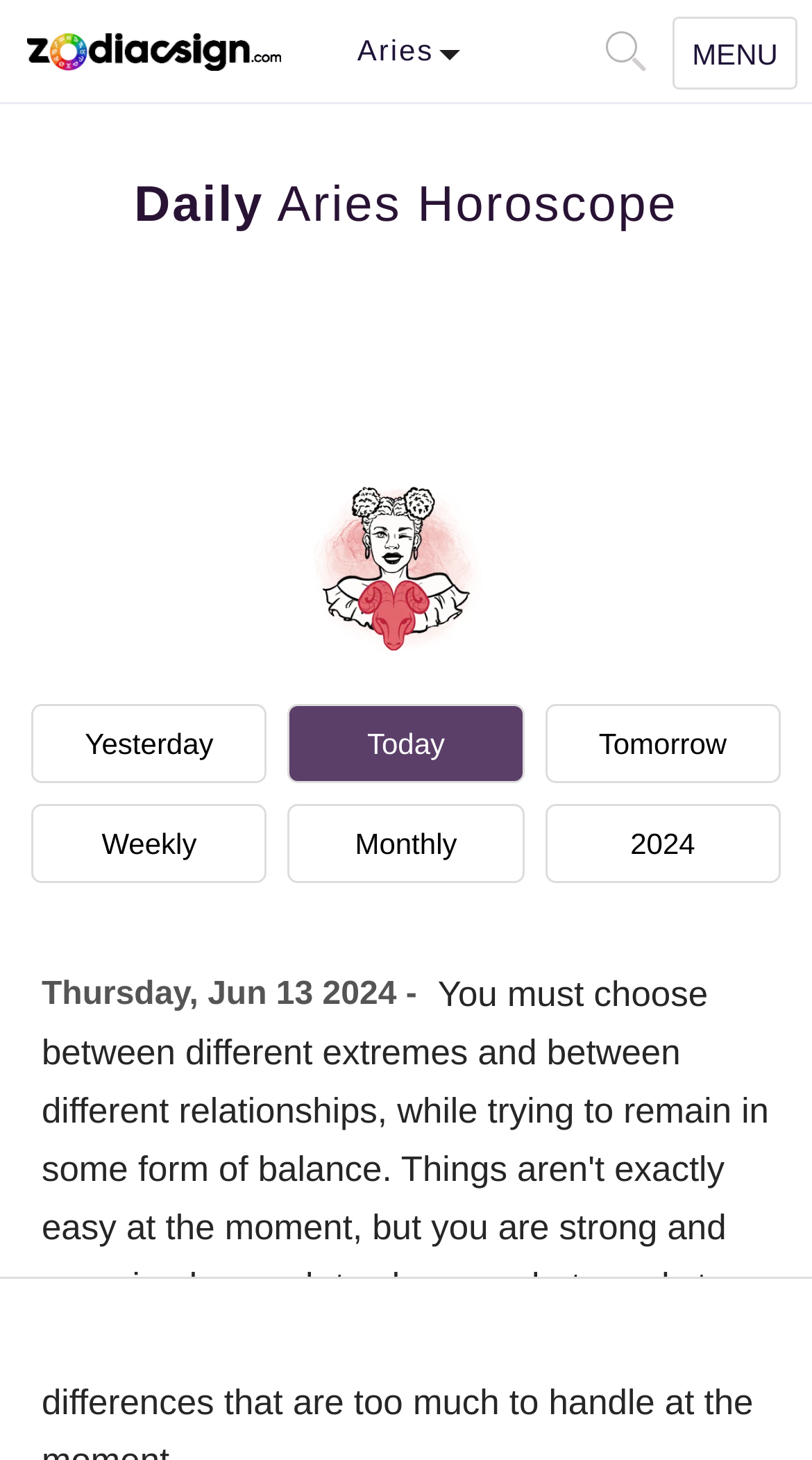How many navigation links are there?
Please provide a comprehensive answer based on the visual information in the image.

I counted the number of links under the 'Daily Aries Horoscope' heading, which are 'Yesterday', 'Today', 'Tomorrow', 'Weekly', 'Monthly', and '2024'. These links are likely for navigating to different horoscope periods.